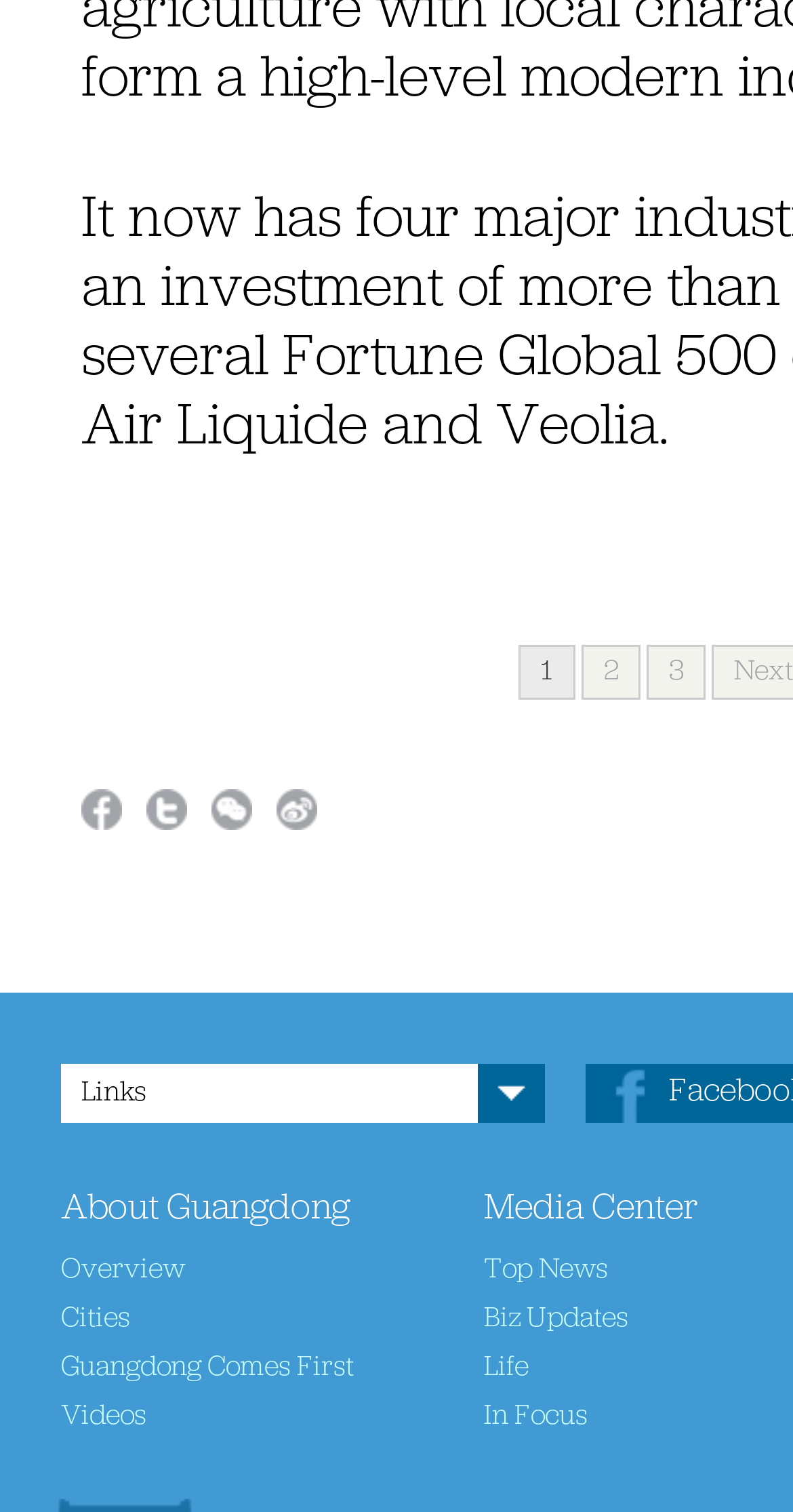How many links are related to news?
Using the image as a reference, give a one-word or short phrase answer.

3